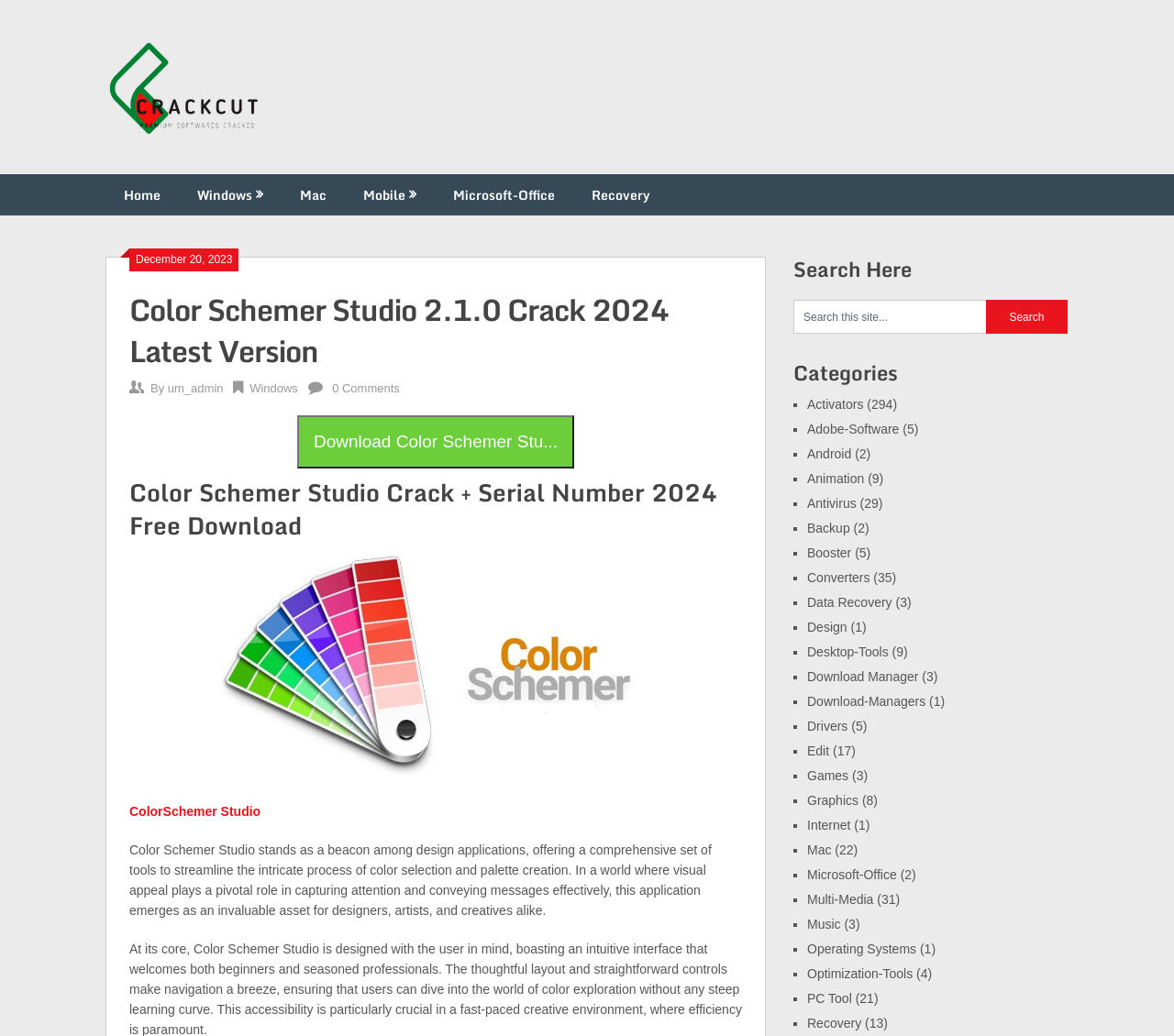Find the bounding box coordinates of the element I should click to carry out the following instruction: "Click on the 'Color Schemer Studio' link".

[0.11, 0.776, 0.222, 0.791]